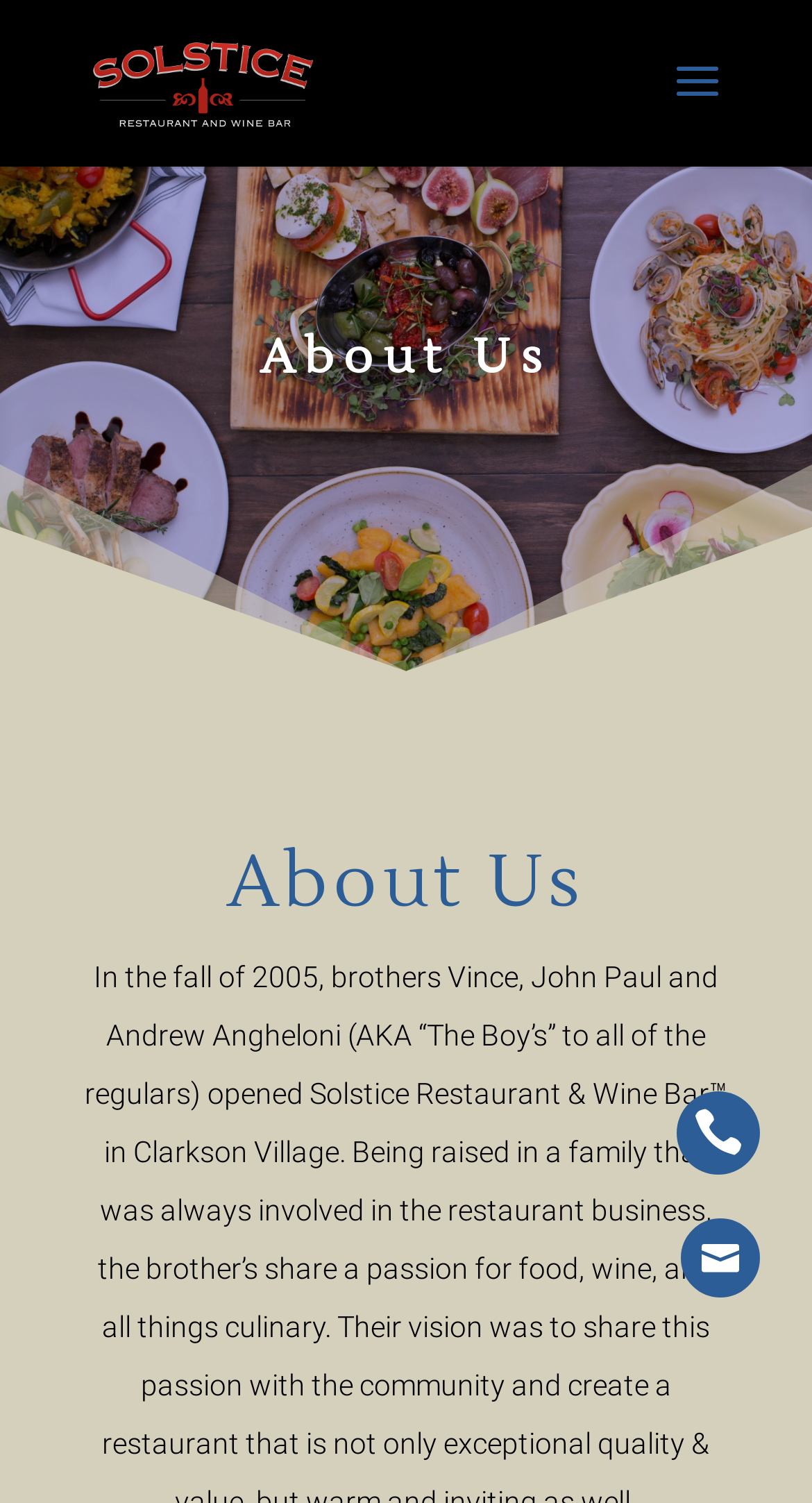Create a detailed narrative of the webpage’s visual and textual elements.

The webpage is about Solstice Restaurant and Wine Bar, with a focus on its "About Us" section. At the top-left corner, there is a link and an image, both labeled "Solstice Restaurant", which likely serve as a logo or branding element. 

Below the logo, there are two headings, both titled "About Us", positioned at the top and middle of the page, respectively. 

The main content of the page starts with a paragraph of text, which begins with "In the fall of 2005," and is positioned in the middle of the page. 

On the right side of the page, there are two layout tables, each containing a static text element with a special character. These elements are likely social media icons or other graphical elements, positioned near the bottom of the page.